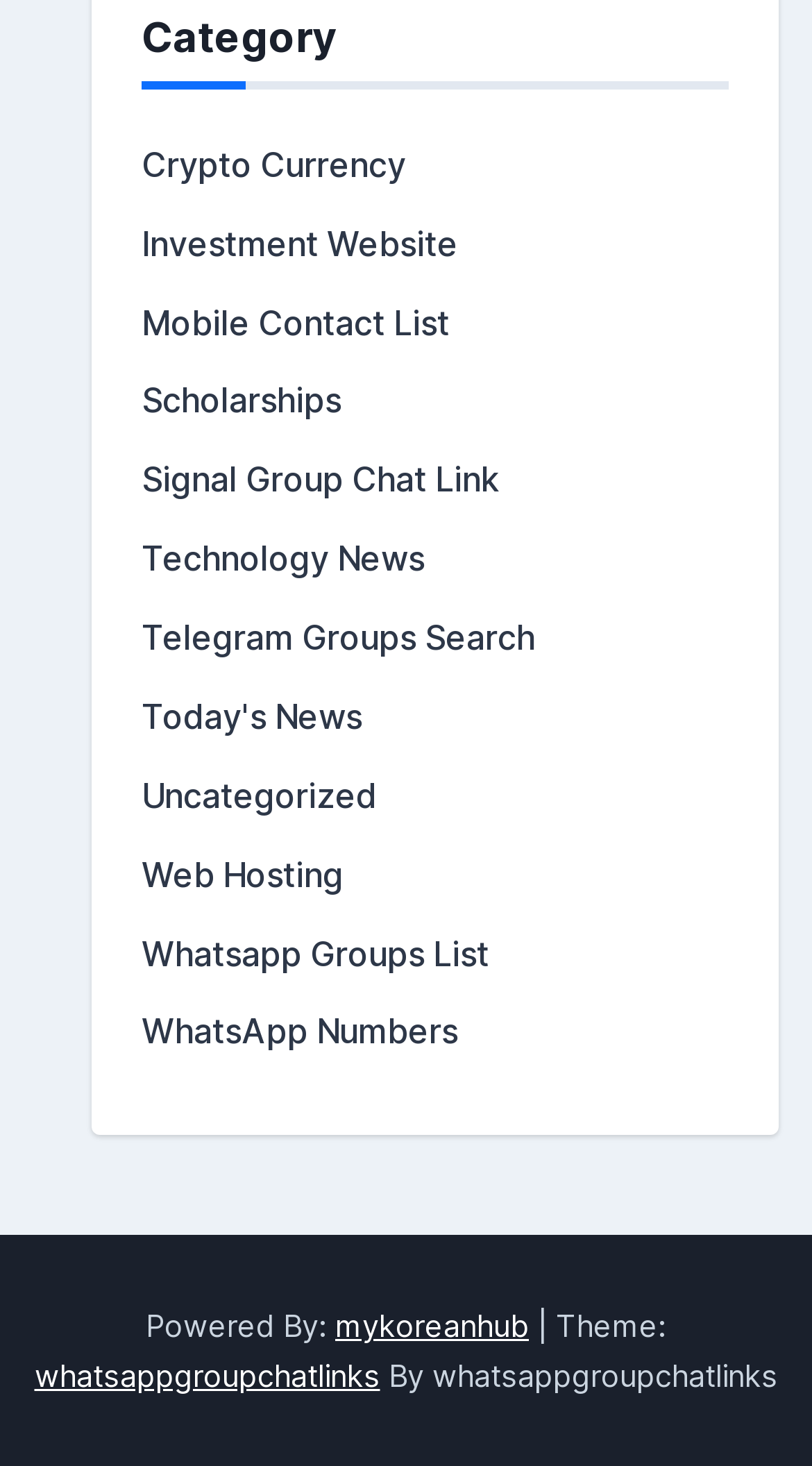Please specify the bounding box coordinates of the element that should be clicked to execute the given instruction: 'Go to whatsappgroupchatlinks'. Ensure the coordinates are four float numbers between 0 and 1, expressed as [left, top, right, bottom].

[0.042, 0.926, 0.468, 0.95]